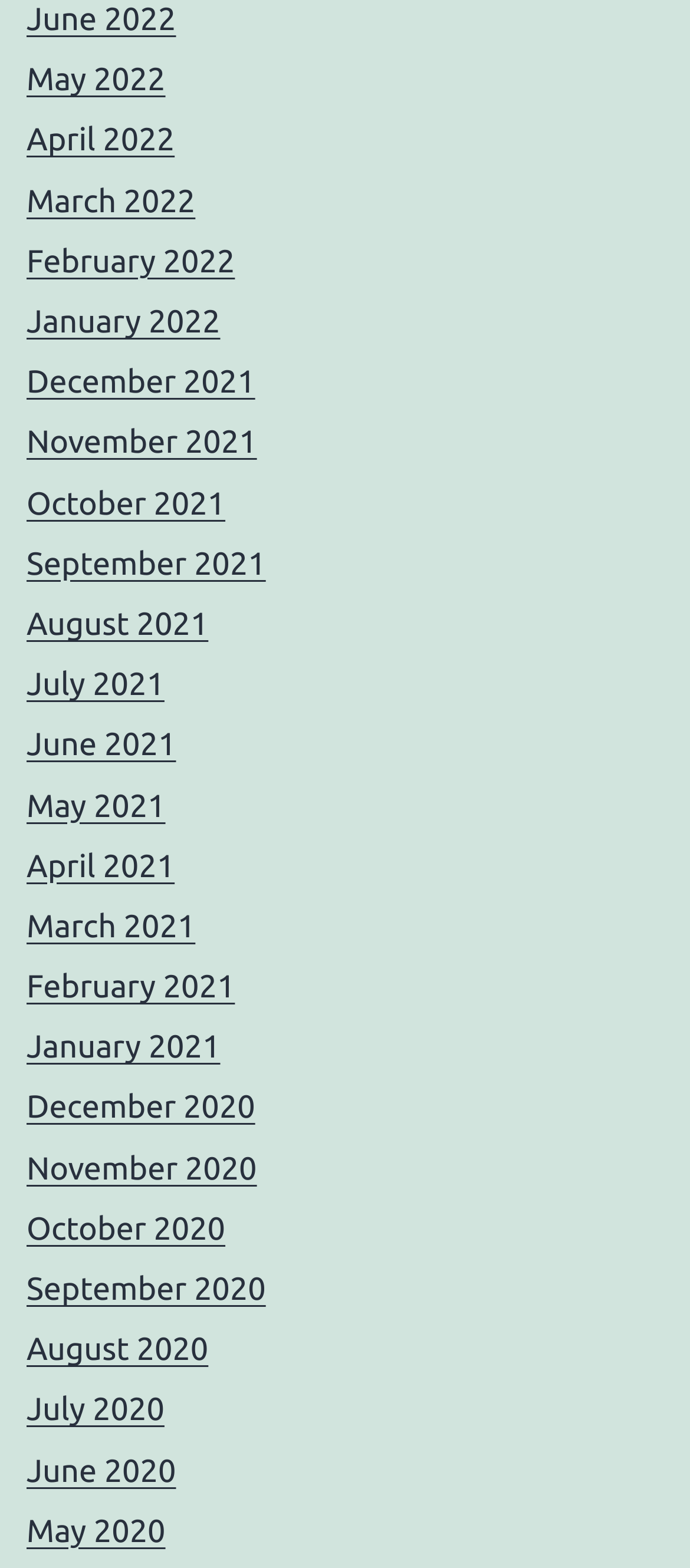Find the bounding box coordinates of the clickable area that will achieve the following instruction: "access January 2022".

[0.038, 0.194, 0.319, 0.217]